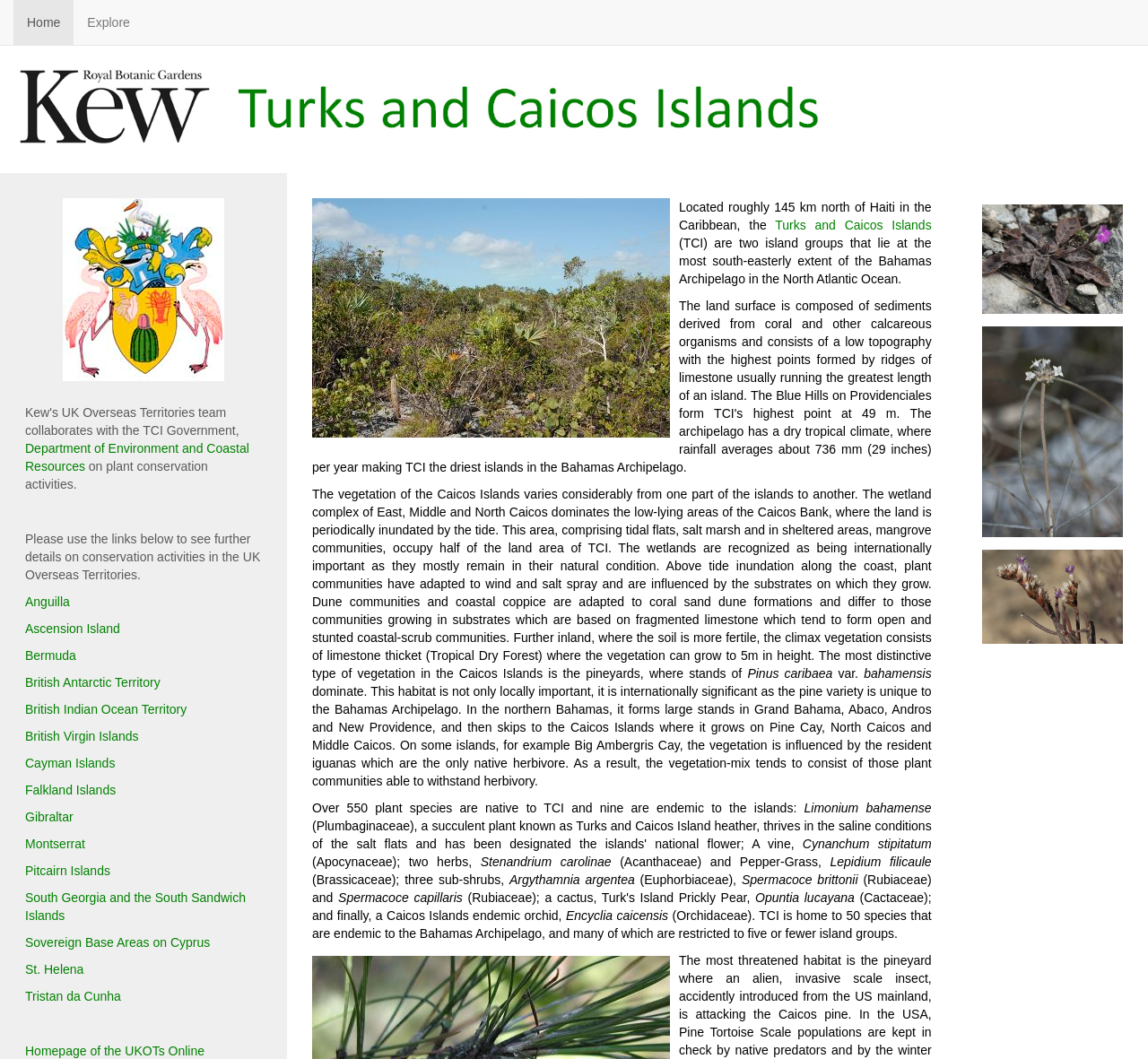Please locate the bounding box coordinates of the element that should be clicked to achieve the given instruction: "Click on the 'Home' link".

[0.012, 0.0, 0.064, 0.042]